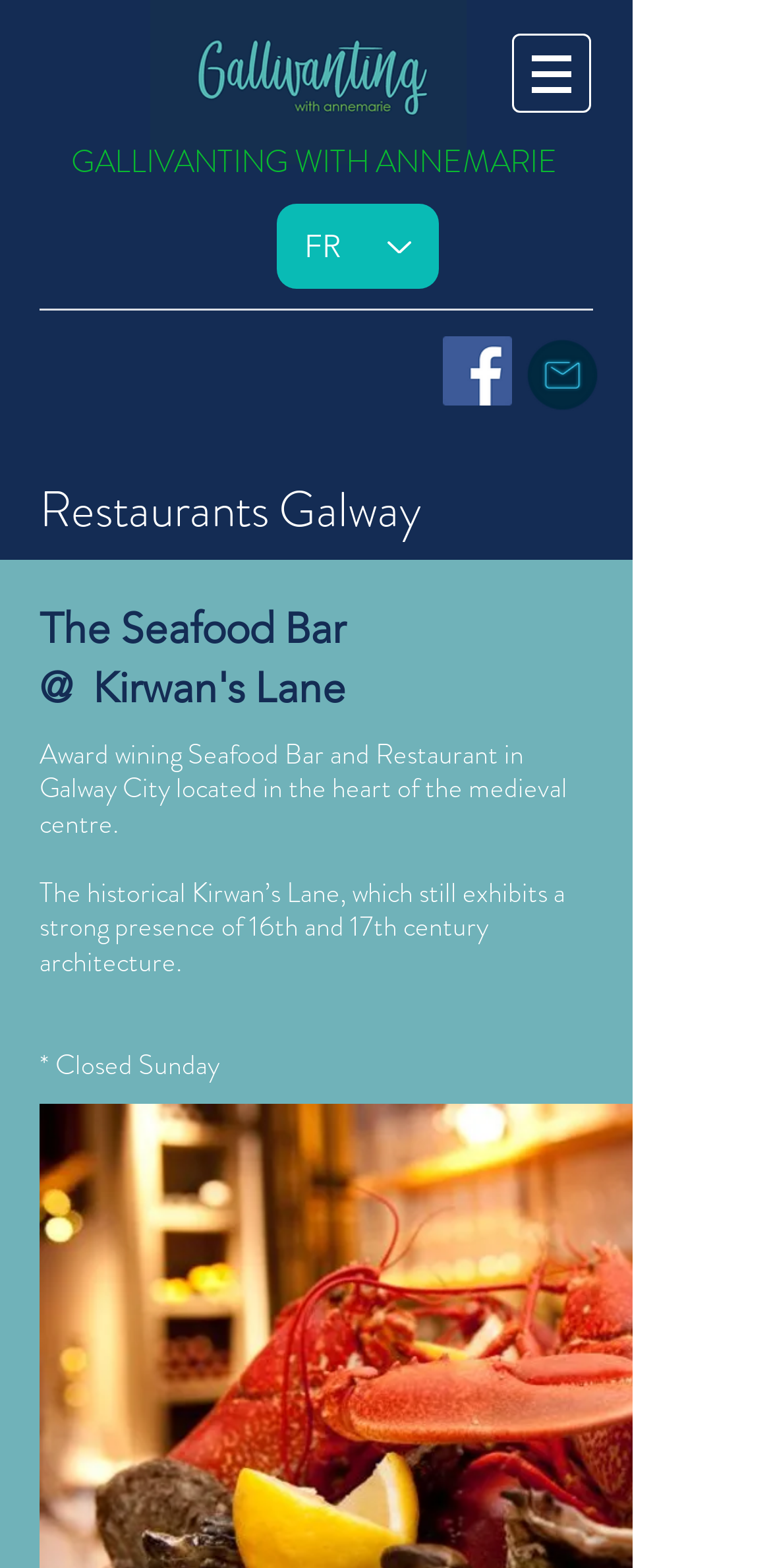Give a short answer using one word or phrase for the question:
What is the location of the restaurant?

Galway City